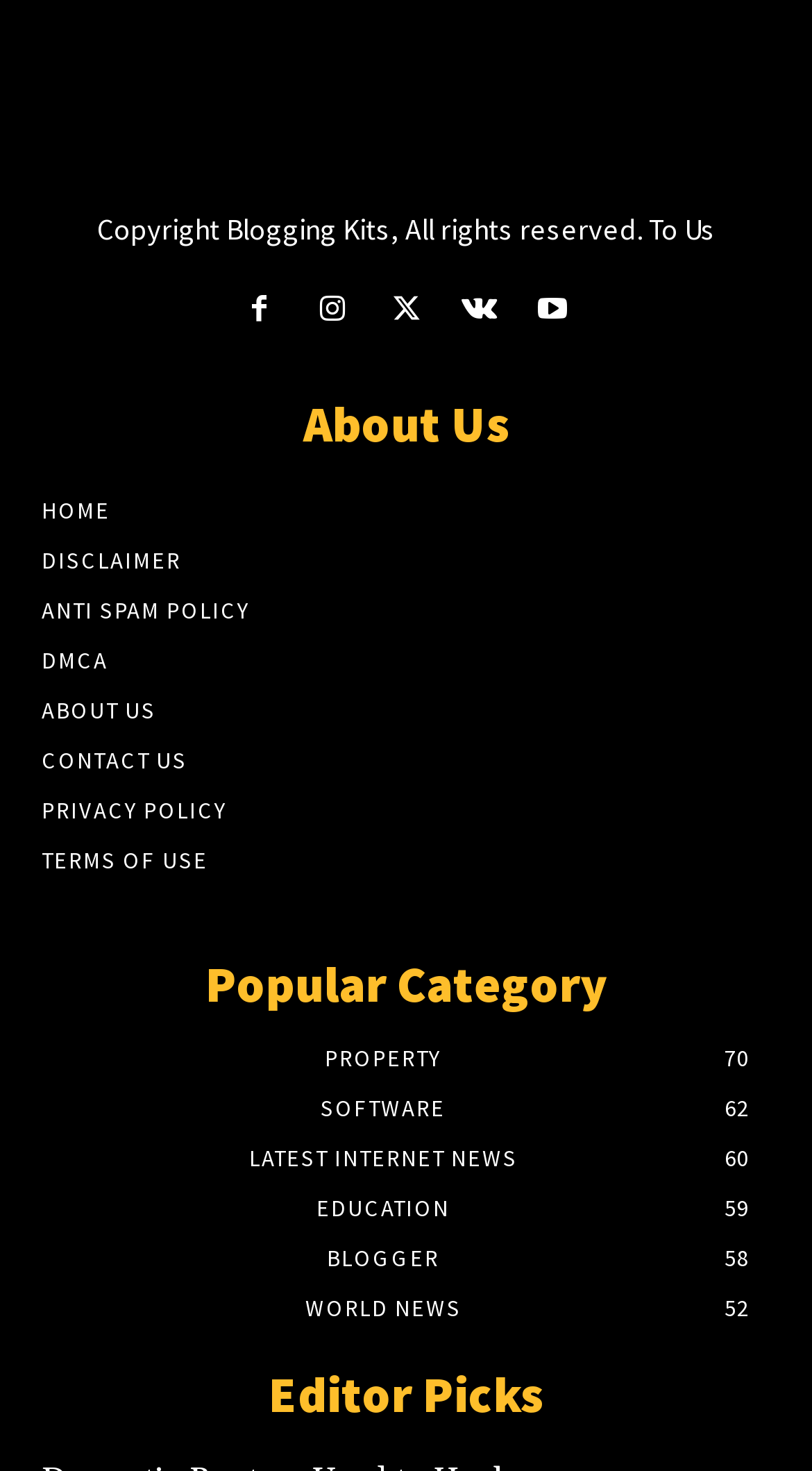What is the category with the most number of posts?
Respond with a short answer, either a single word or a phrase, based on the image.

PROPERTY 70